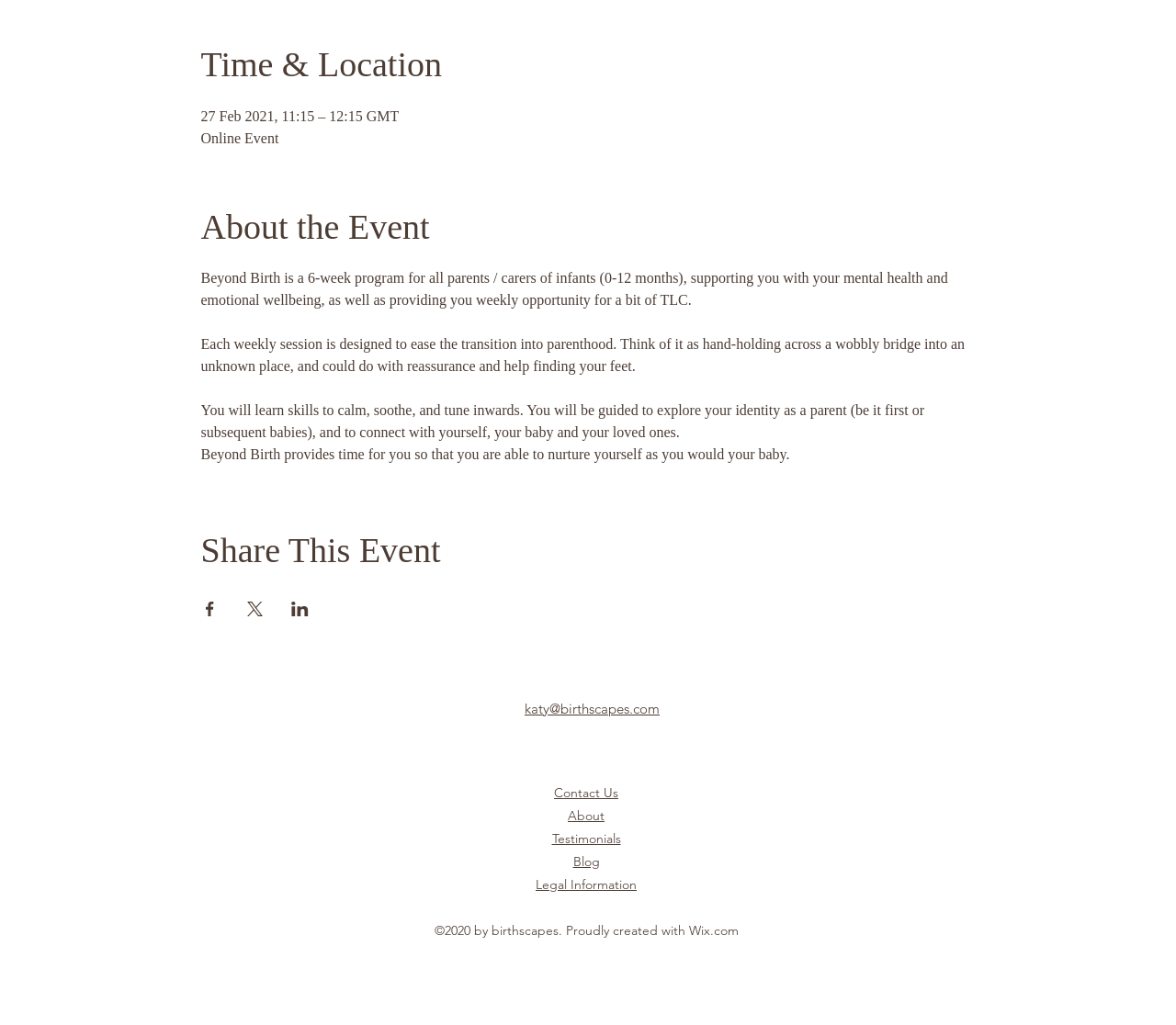Show me the bounding box coordinates of the clickable region to achieve the task as per the instruction: "View About page".

[0.483, 0.787, 0.514, 0.804]